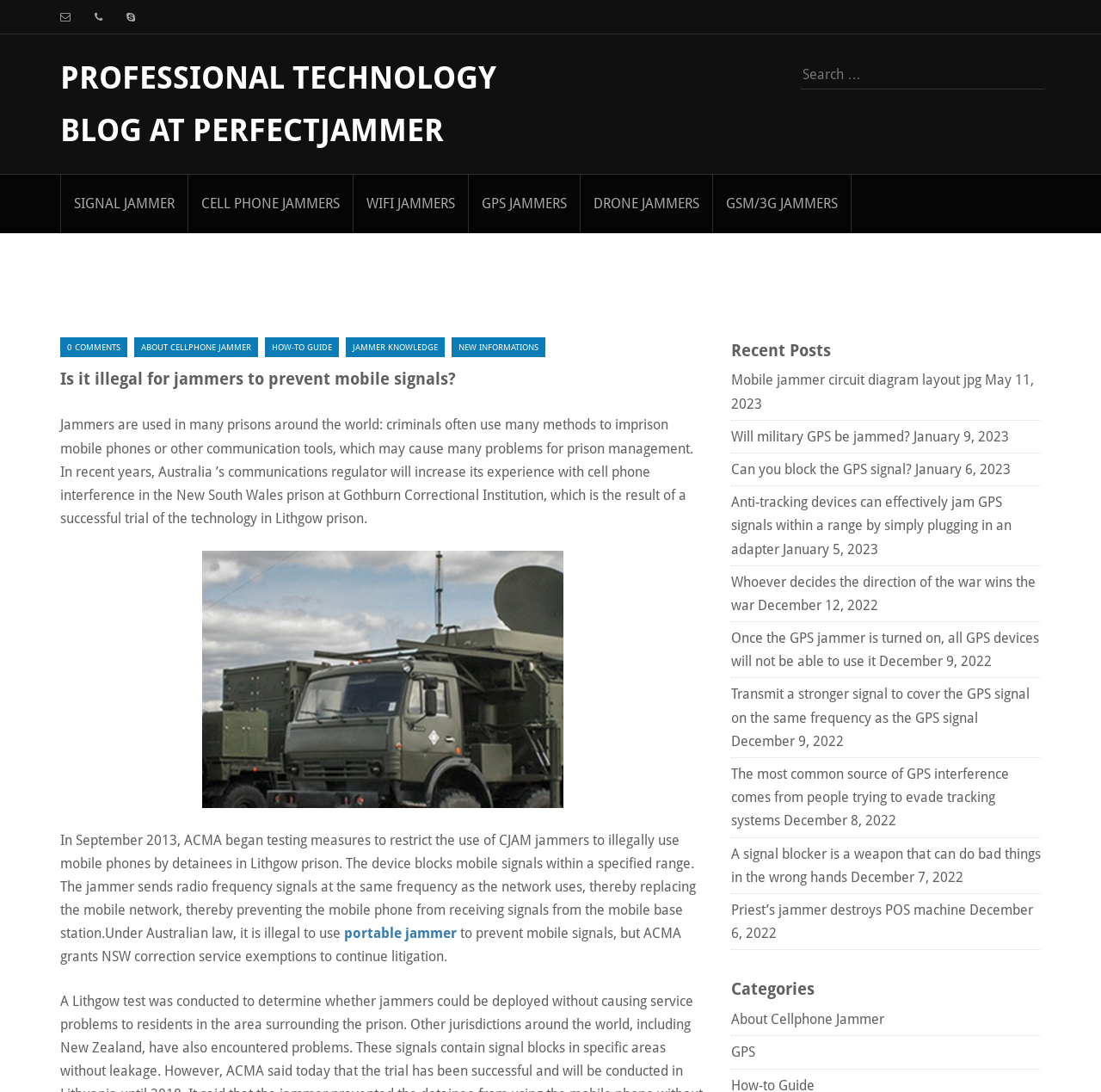Refer to the image and provide an in-depth answer to the question:
What is the category of the post 'Priest’s jammer destroys POS machine'?

The category of the post 'Priest’s jammer destroys POS machine' can be found in the 'Categories' section, which is 'About Cellphone Jammer'.